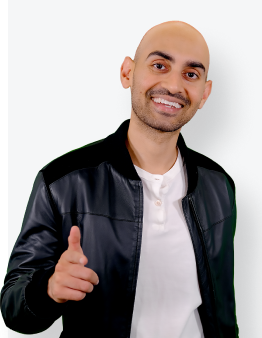Respond with a single word or short phrase to the following question: 
What is the individual's facial expression?

Smiling